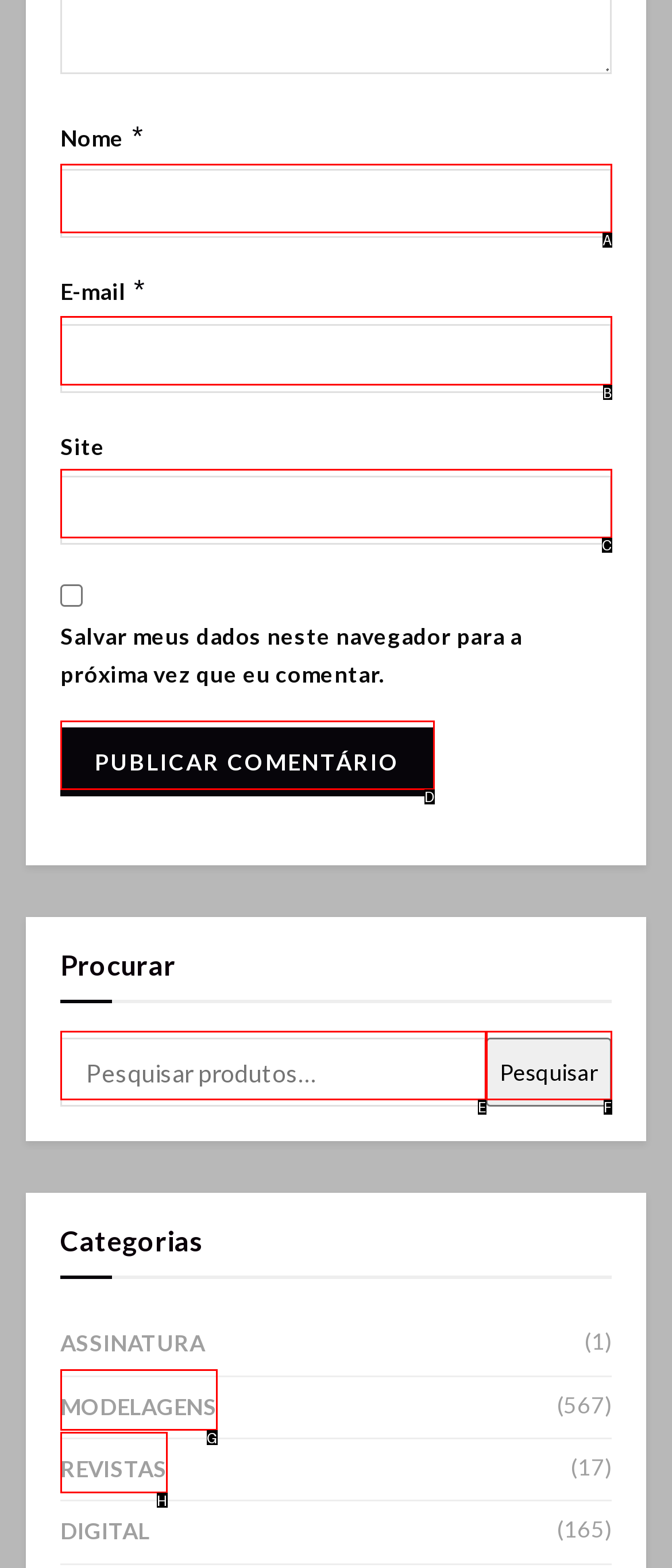Match the description: parent_node: Site name="url" to one of the options shown. Reply with the letter of the best match.

C